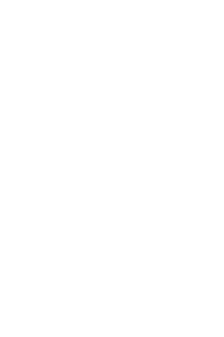What themes does the documentary film explore?
Look at the image and answer the question with a single word or phrase.

Ambition, creativity, war impact